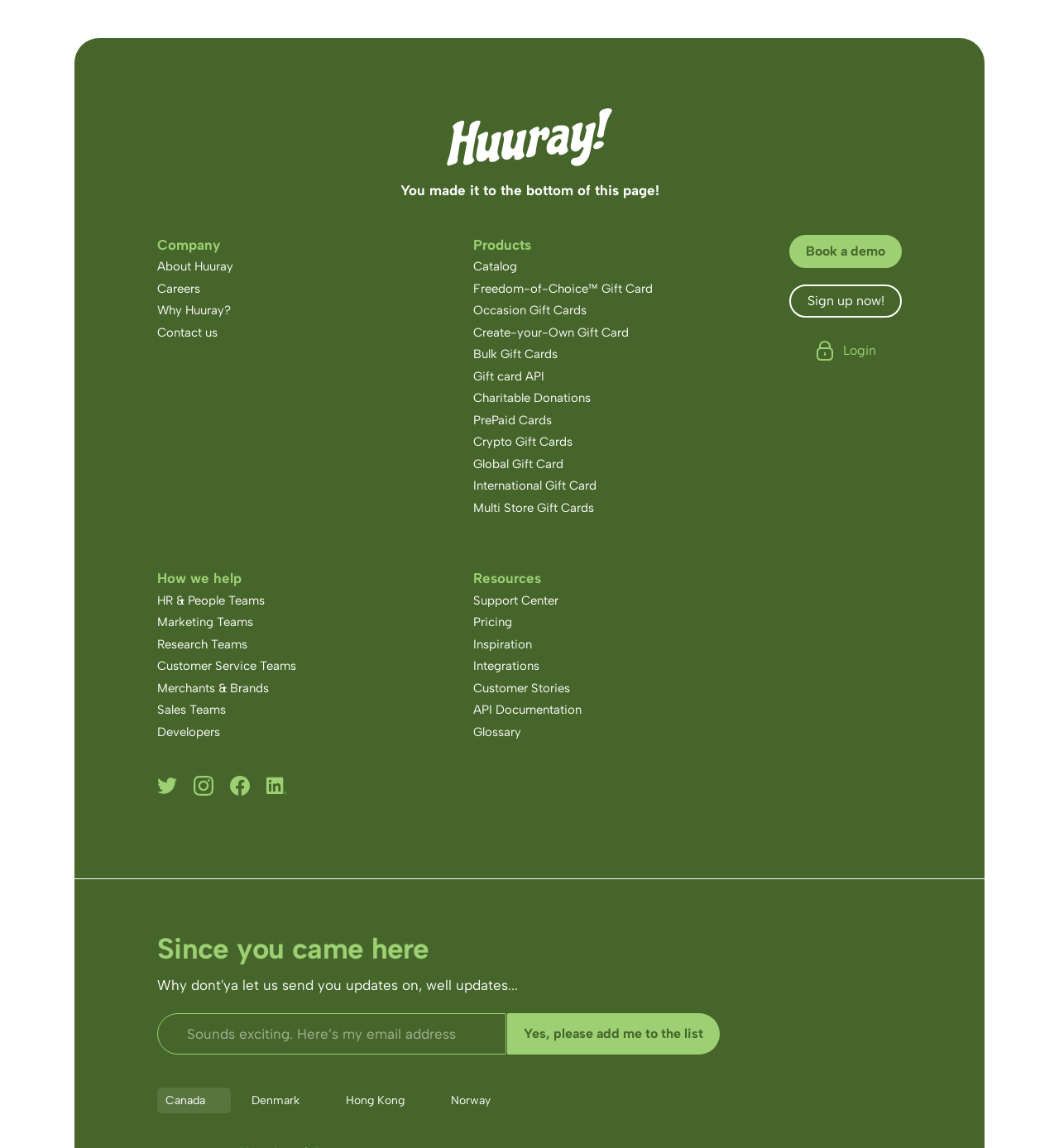Please identify the bounding box coordinates of the element on the webpage that should be clicked to follow this instruction: "Click the 'Sign up now!' button". The bounding box coordinates should be given as four float numbers between 0 and 1, formatted as [left, top, right, bottom].

[0.745, 0.248, 0.852, 0.276]